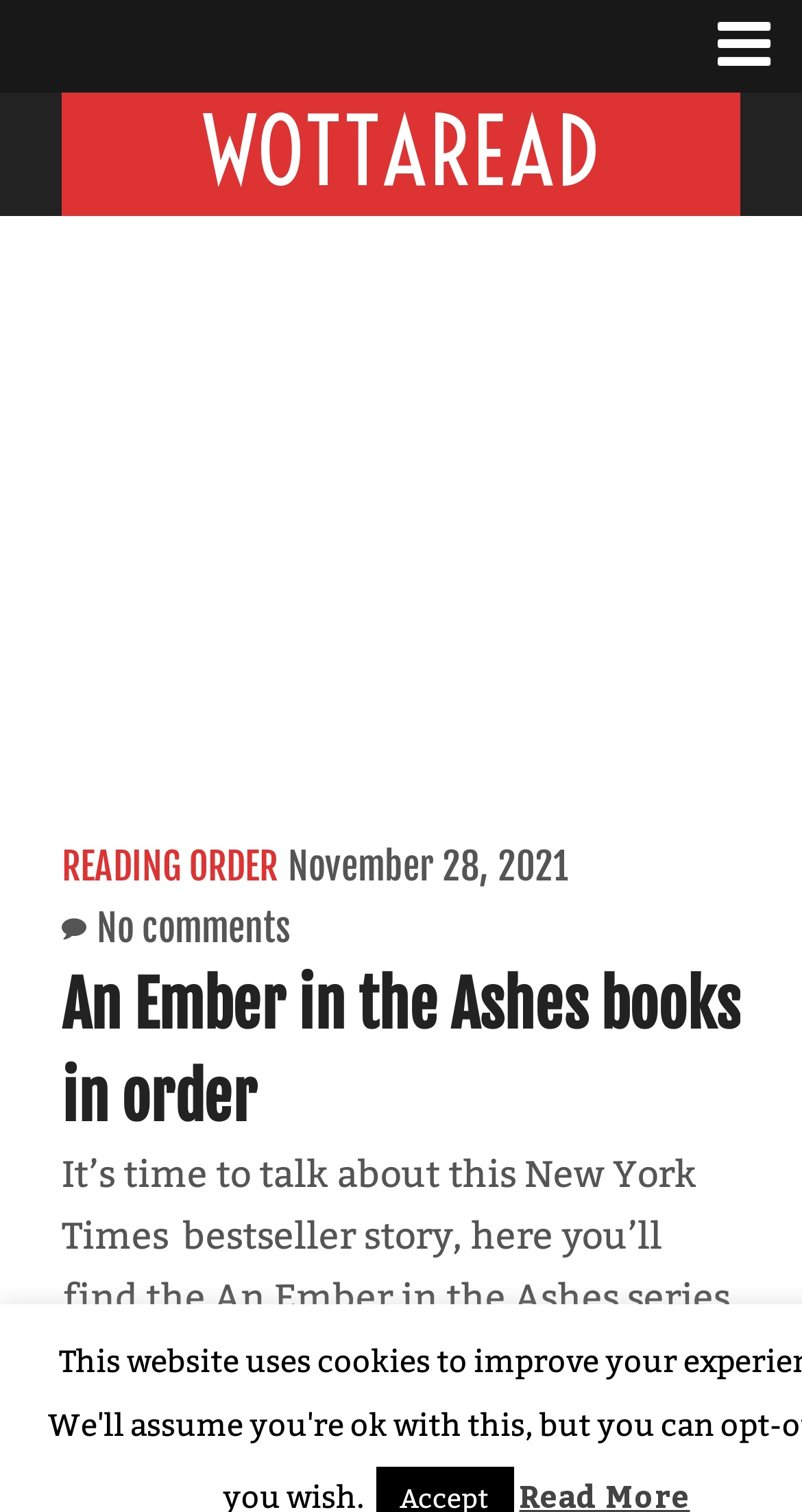Respond to the question below with a single word or phrase: What is the purpose of the webpage?

To provide a list of books in order